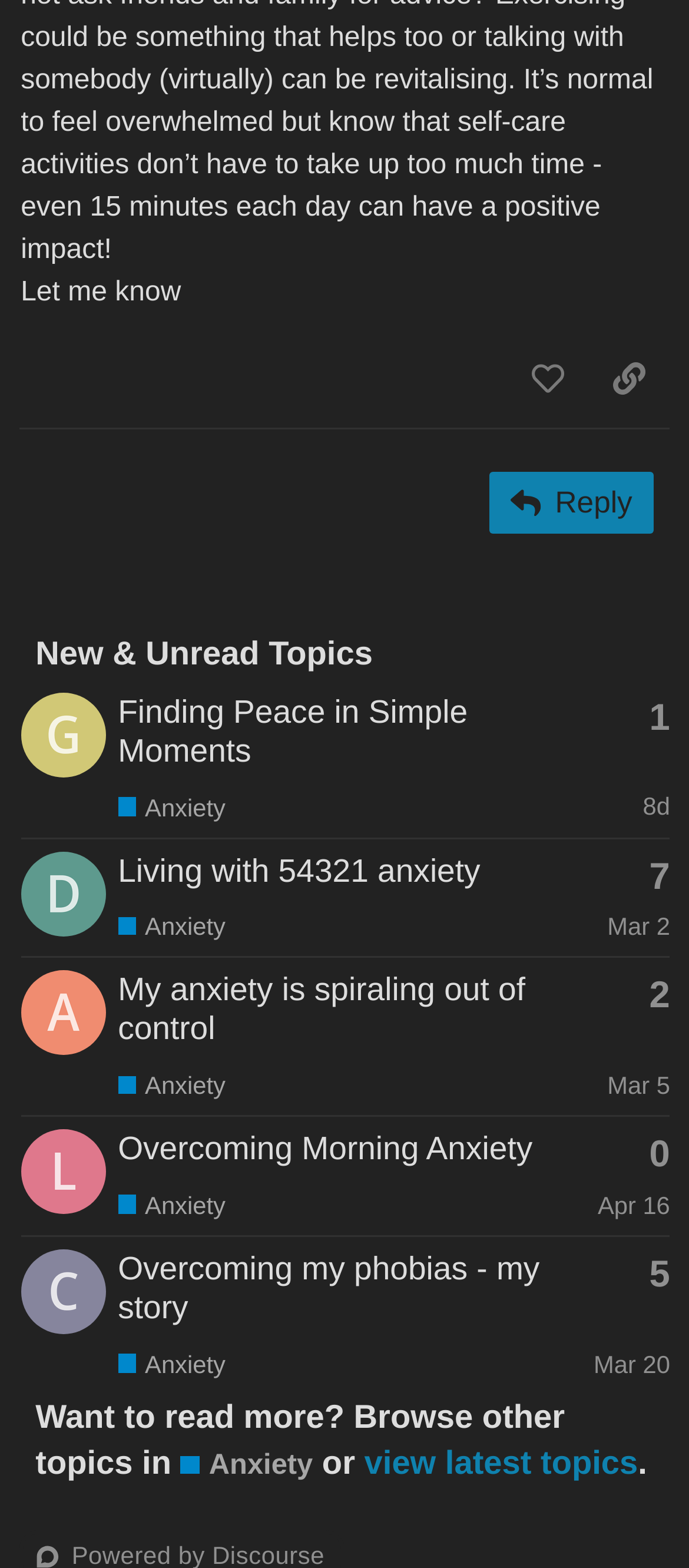Please specify the bounding box coordinates of the clickable region to carry out the following instruction: "Browse other topics in Anxiety". The coordinates should be four float numbers between 0 and 1, in the format [left, top, right, bottom].

[0.262, 0.922, 0.454, 0.948]